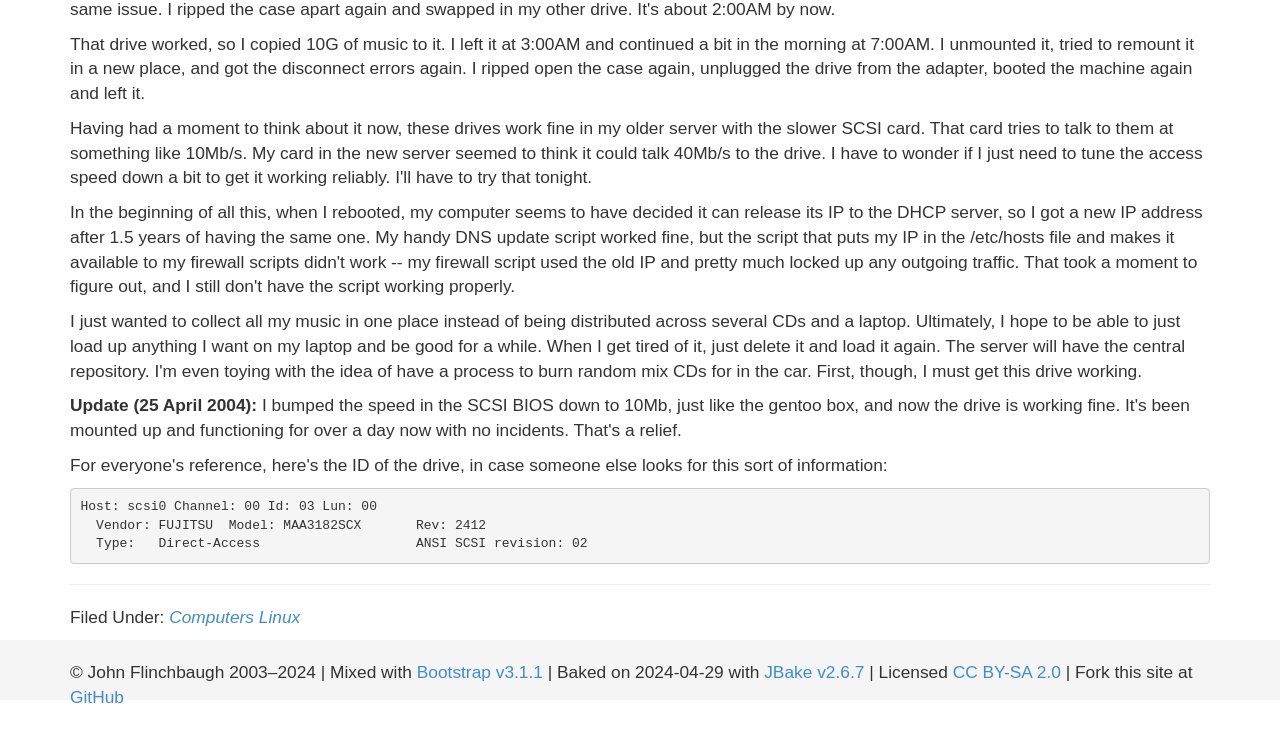Ascertain the bounding box coordinates for the UI element detailed here: "CC BY-SA 2.0". The coordinates should be provided as [left, top, right, bottom] with each value being a float between 0 and 1.

[0.744, 0.907, 0.829, 0.934]